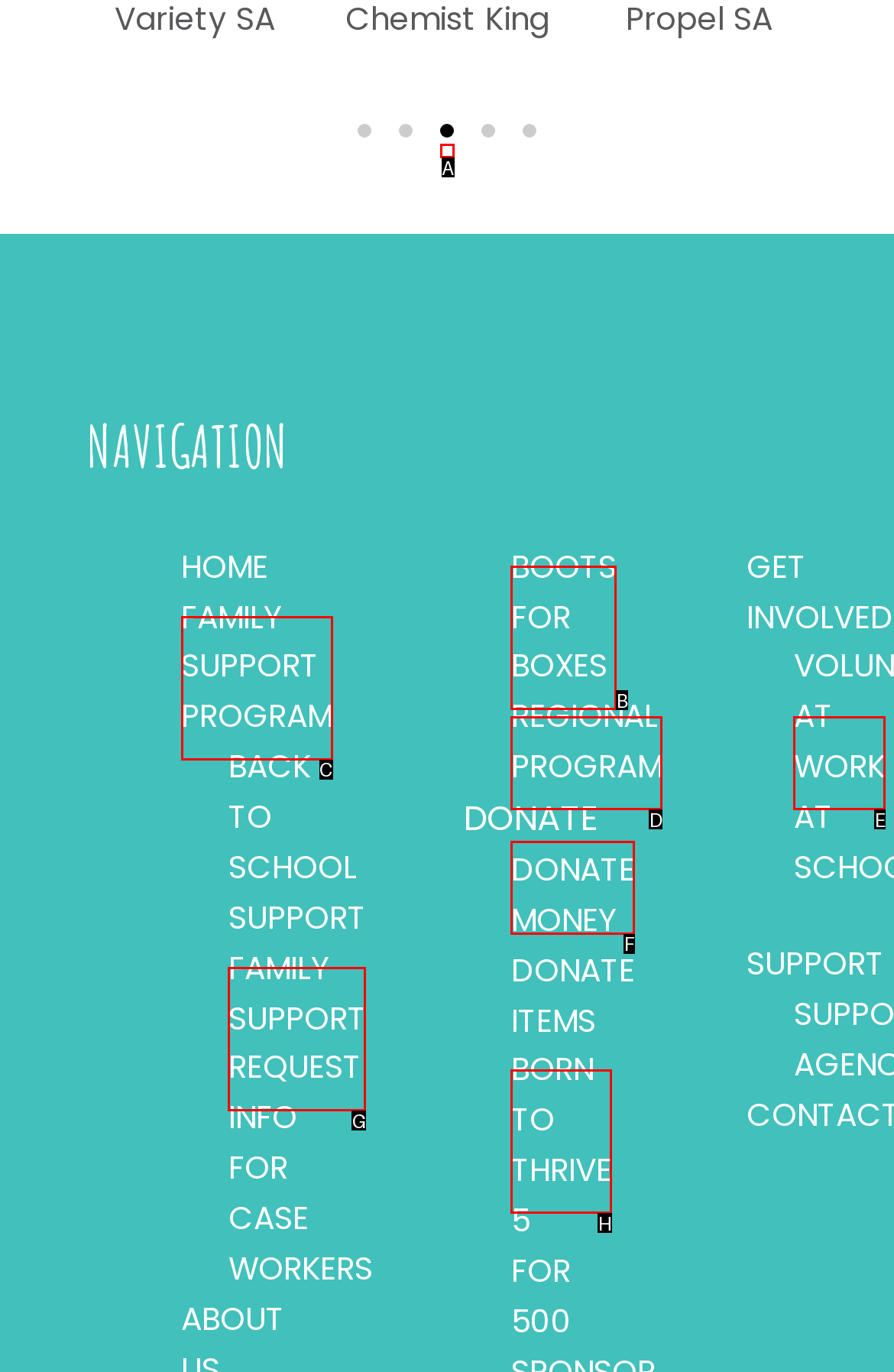Select the appropriate HTML element to click for the following task: Explore the Worcester Telegram website
Answer with the letter of the selected option from the given choices directly.

None